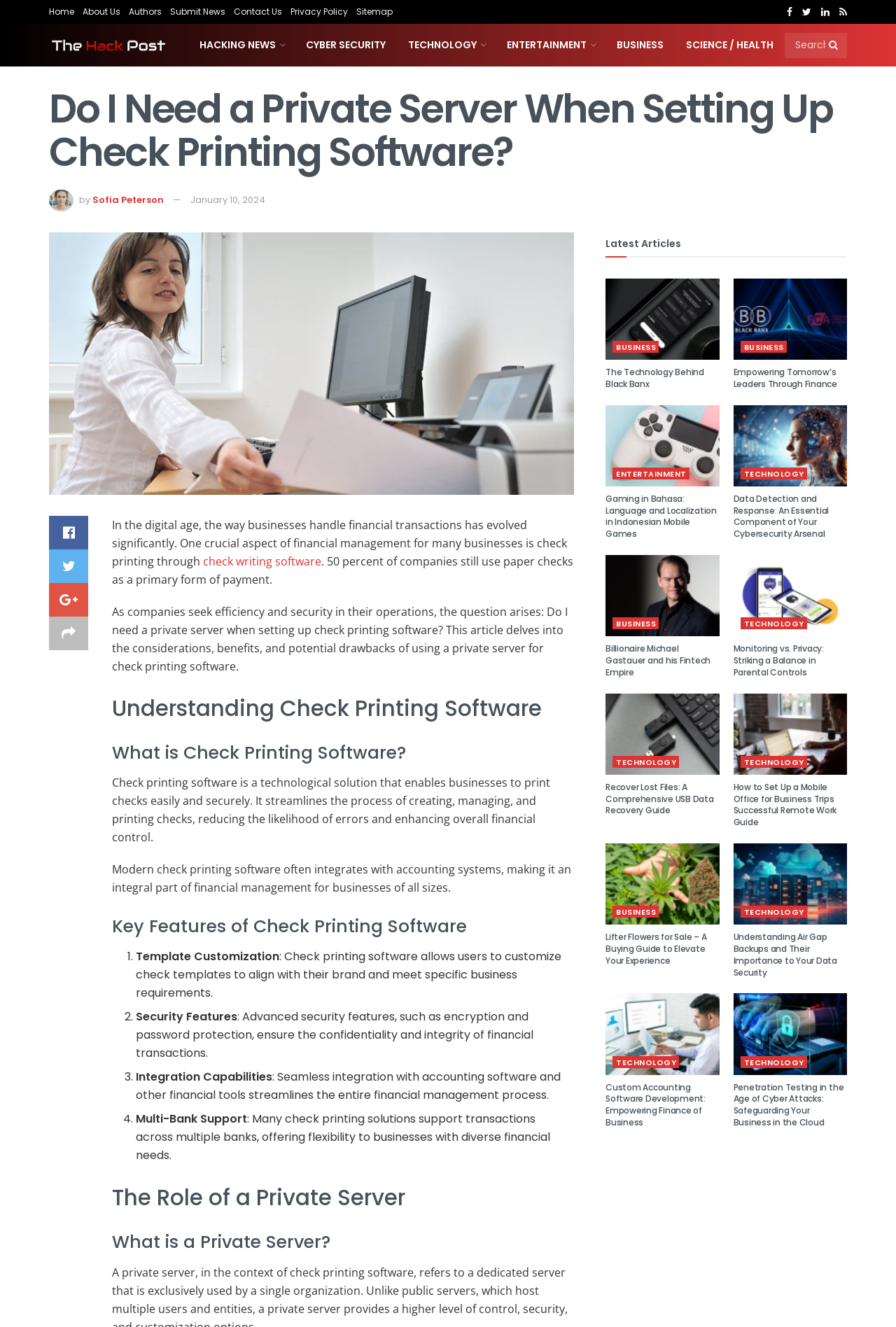Consider the image and give a detailed and elaborate answer to the question: 
What is the position of the search box on the webpage?

I looked at the webpage and found the search box located at the top right corner.